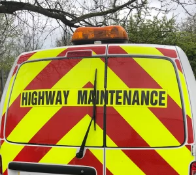What is the purpose of the diagonal stripes?
Carefully analyze the image and provide a thorough answer to the question.

The distinctive red diagonal stripes on the vehicle enhance its visibility, which is essential for safety purposes, especially when the vehicle is operating on highways or responding to maintenance situations.